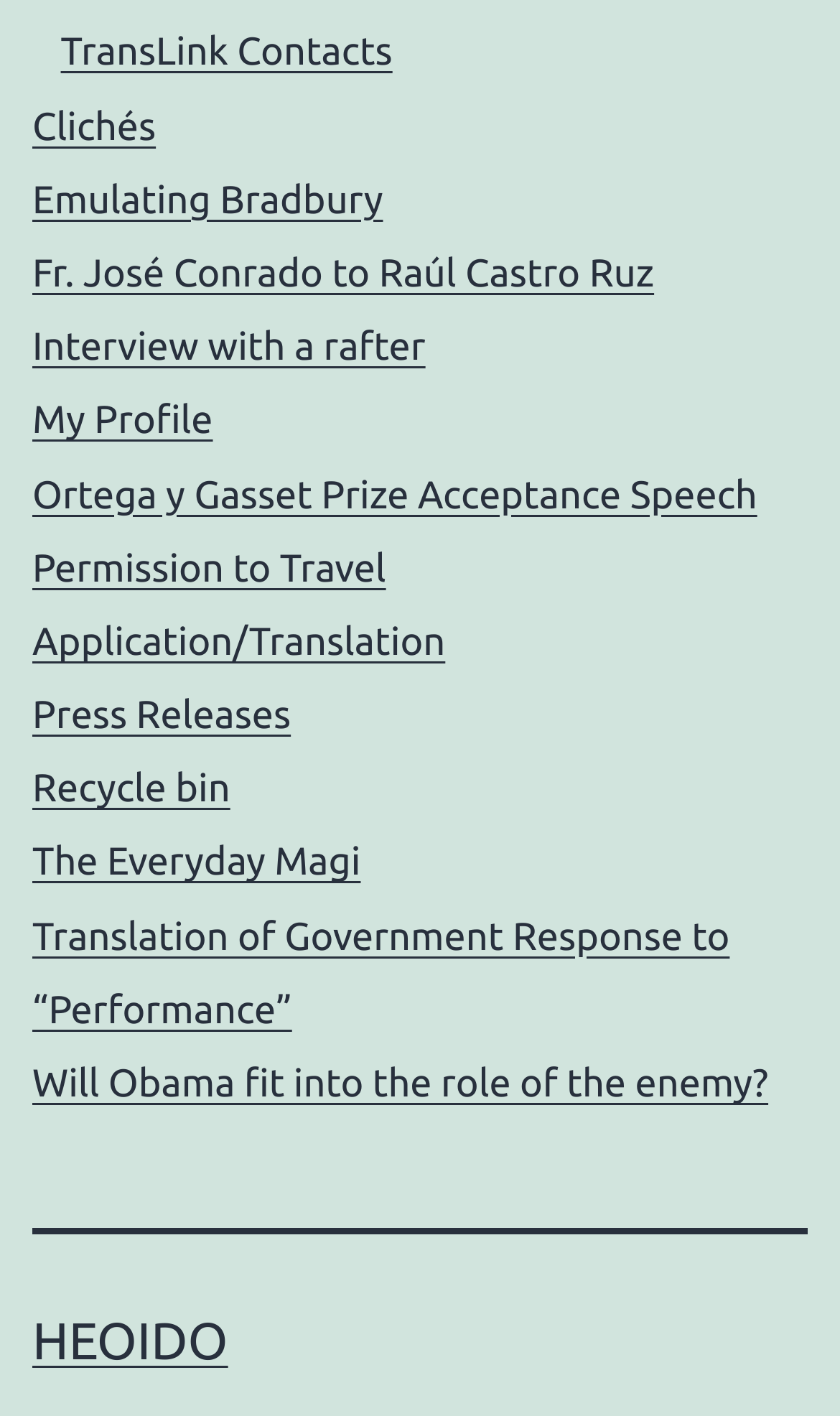Respond with a single word or phrase for the following question: 
What is the first link on the webpage?

TransLink Contacts